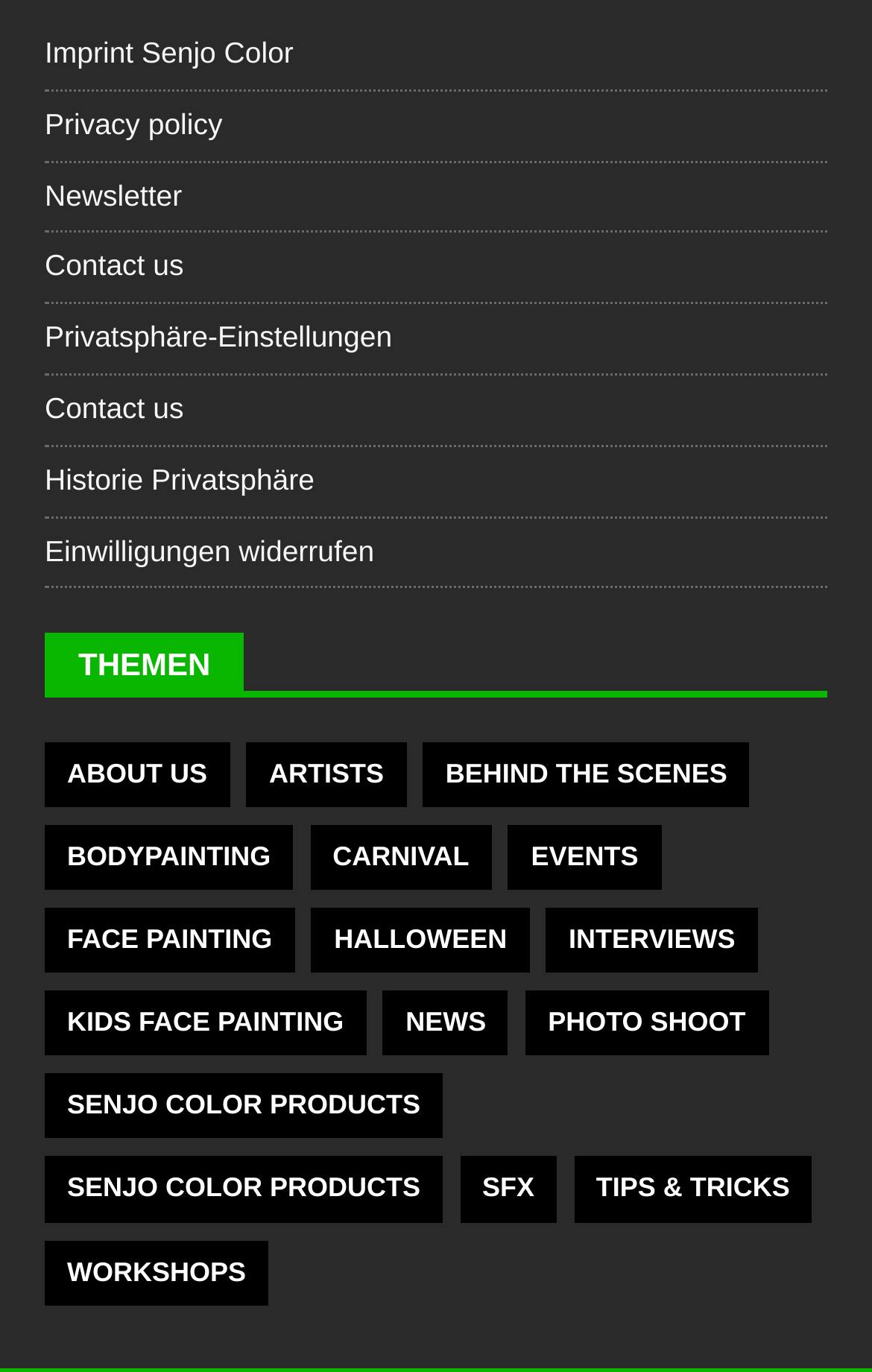Specify the bounding box coordinates of the element's area that should be clicked to execute the given instruction: "Click on the menu button". The coordinates should be four float numbers between 0 and 1, i.e., [left, top, right, bottom].

[0.872, 0.755, 0.987, 0.806]